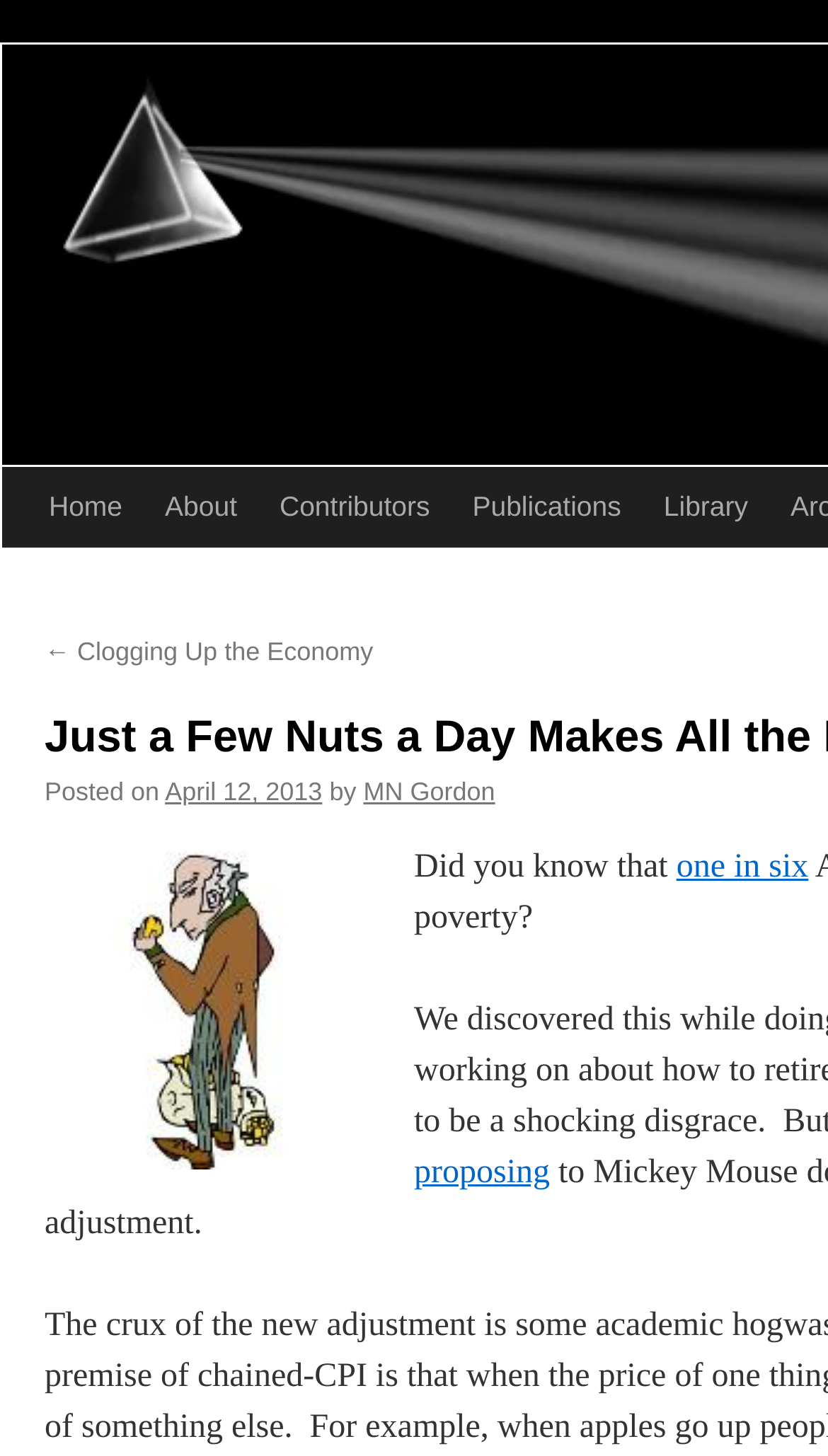Determine the bounding box for the HTML element described here: "one in six". The coordinates should be given as [left, top, right, bottom] with each number being a float between 0 and 1.

[0.817, 0.584, 0.976, 0.608]